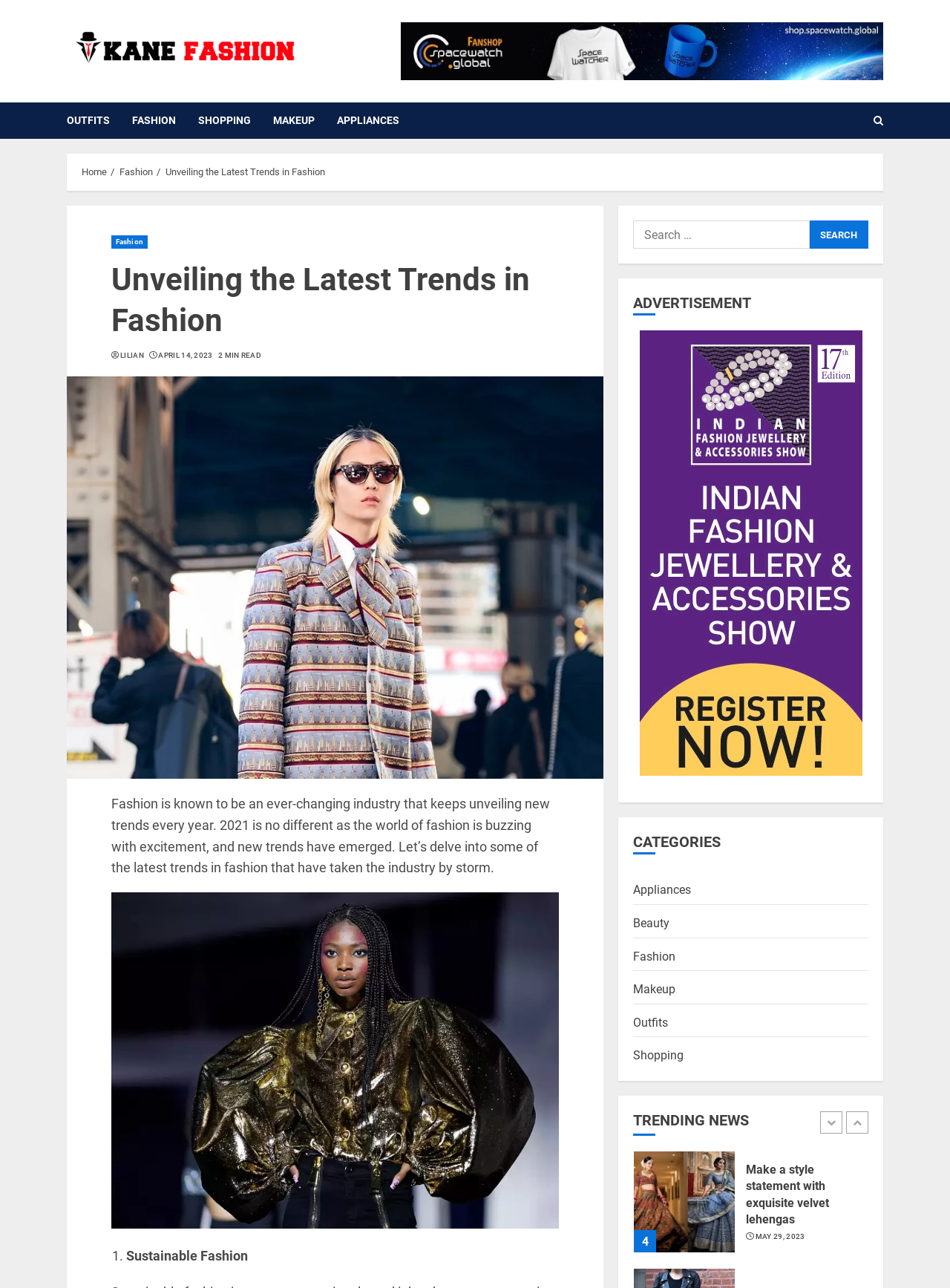Can you identify and provide the main heading of the webpage?

Unveiling the Latest Trends in Fashion